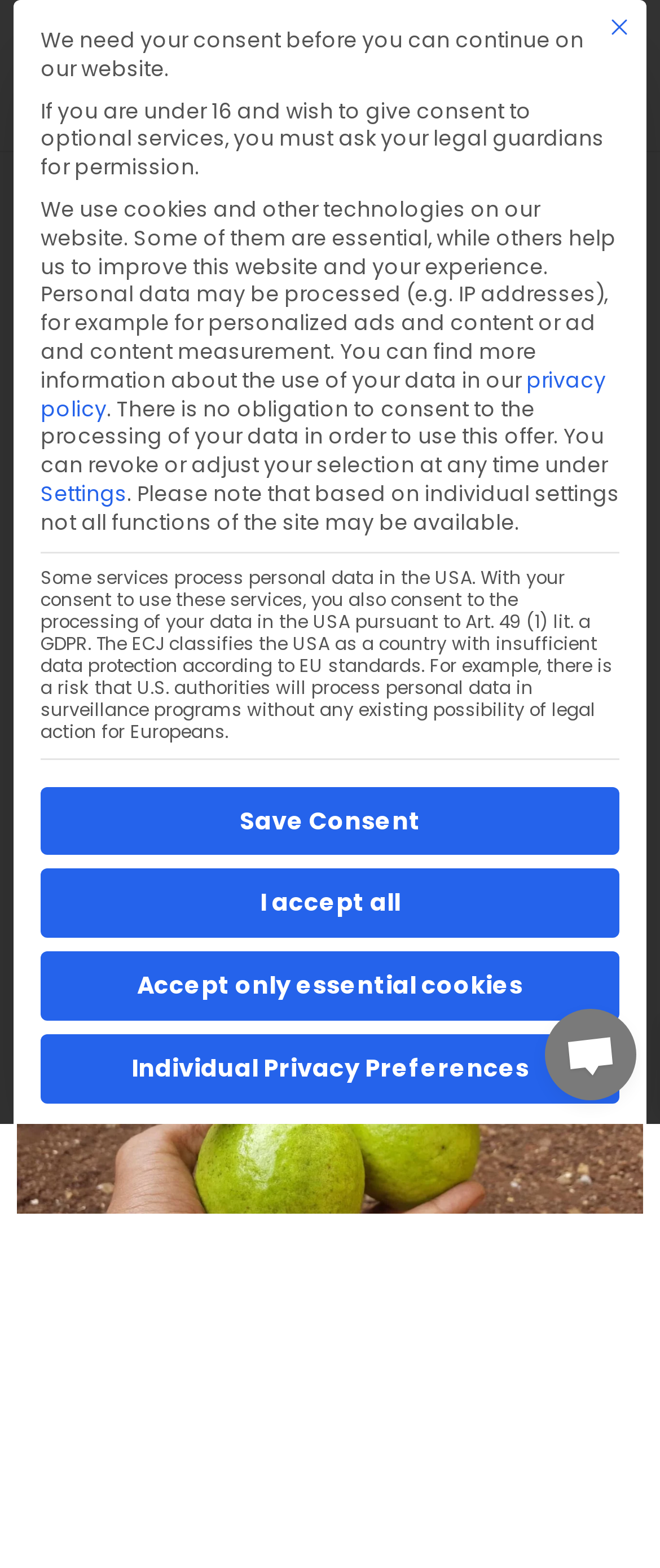What is the purpose of the alert dialog?
Answer the question with a single word or phrase by looking at the picture.

to get user consent